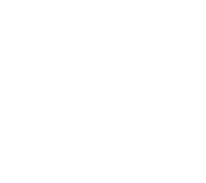By analyzing the image, answer the following question with a detailed response: What is the design style of the icon?

The shopping cart is depicted in a simplified, modern design, emphasizing its wheels and handle, making it easily recognizable, and its clean lines and minimalist aesthetic reflect contemporary design trends in user interfaces and applications.